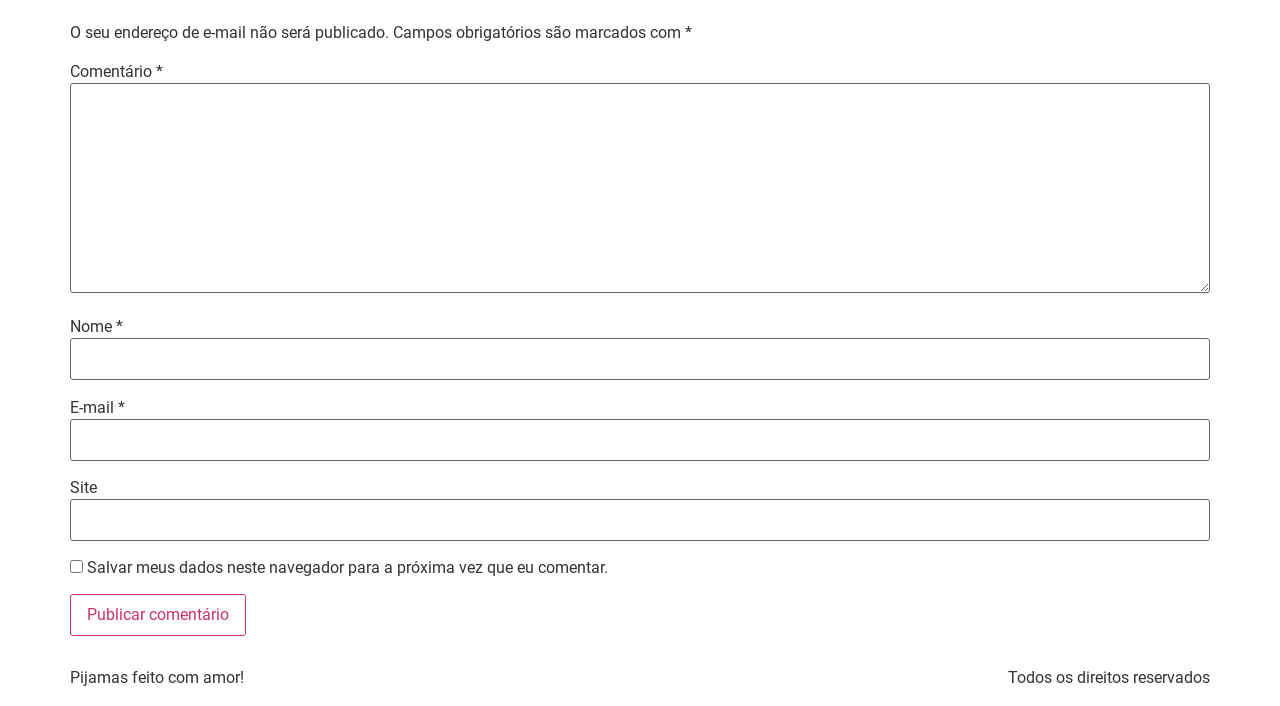What is required to submit a comment?
Based on the image, provide a one-word or brief-phrase response.

Name, Email, Comment